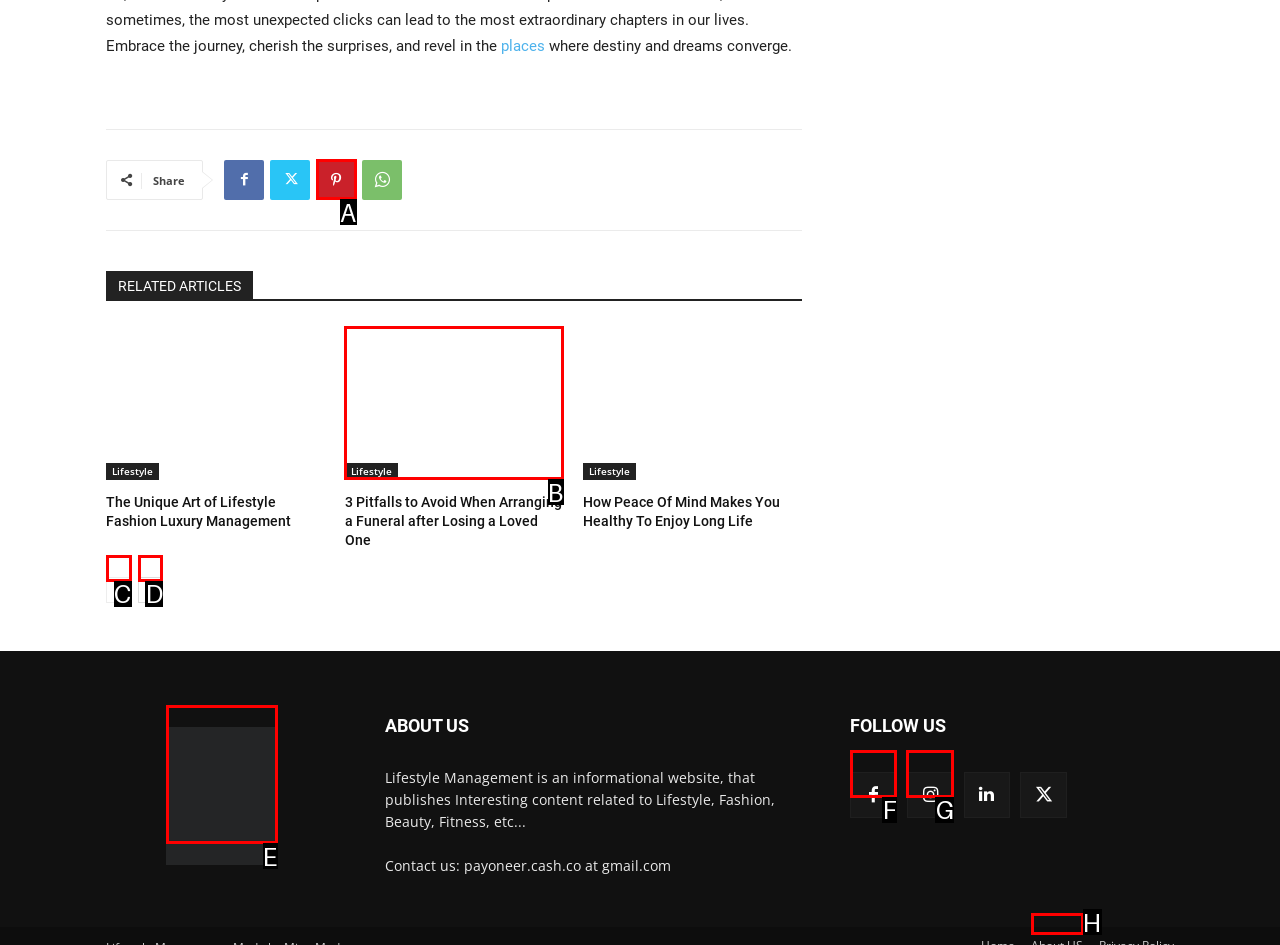Select the appropriate letter to fulfill the given instruction: Go to the next page
Provide the letter of the correct option directly.

D